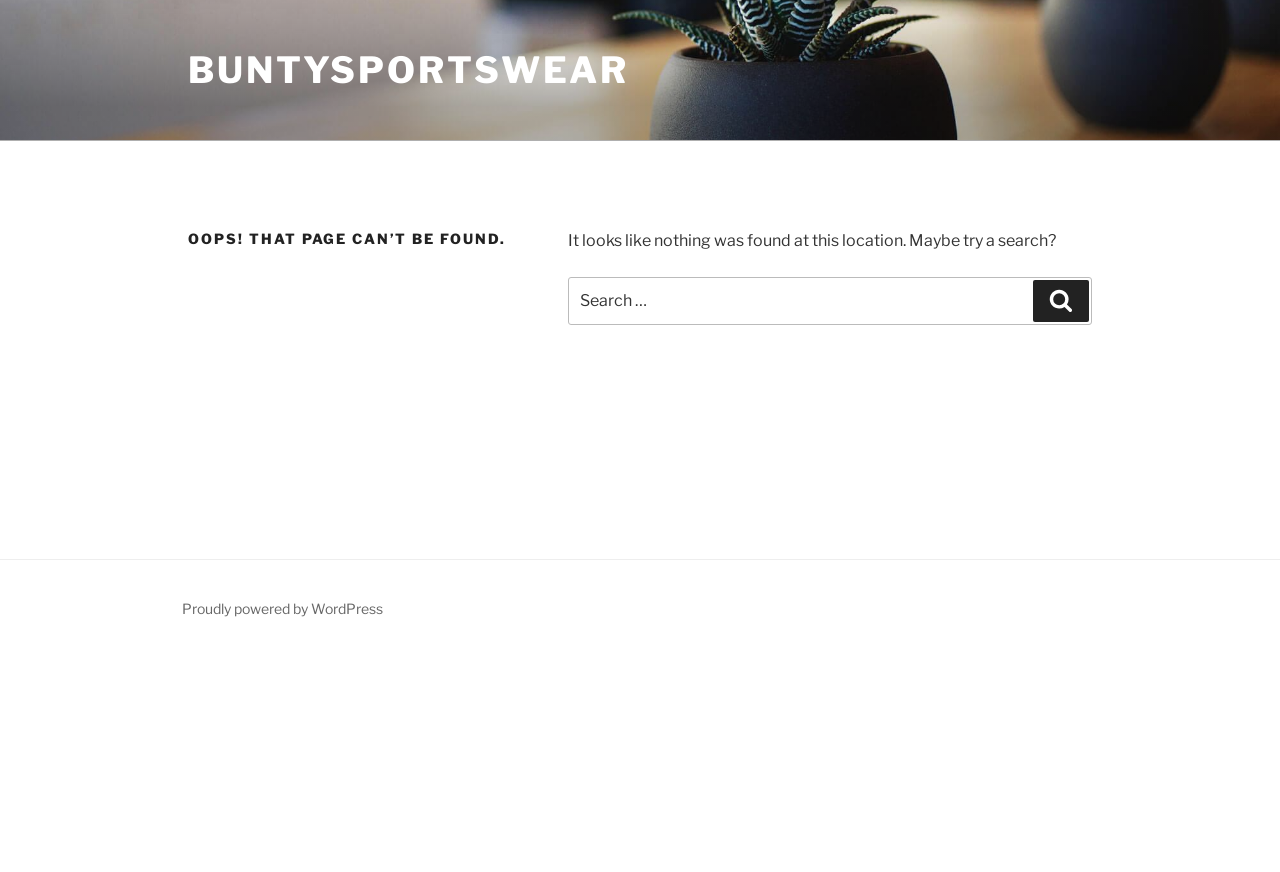Determine the bounding box for the UI element described here: "buntysportswear".

[0.147, 0.055, 0.492, 0.106]